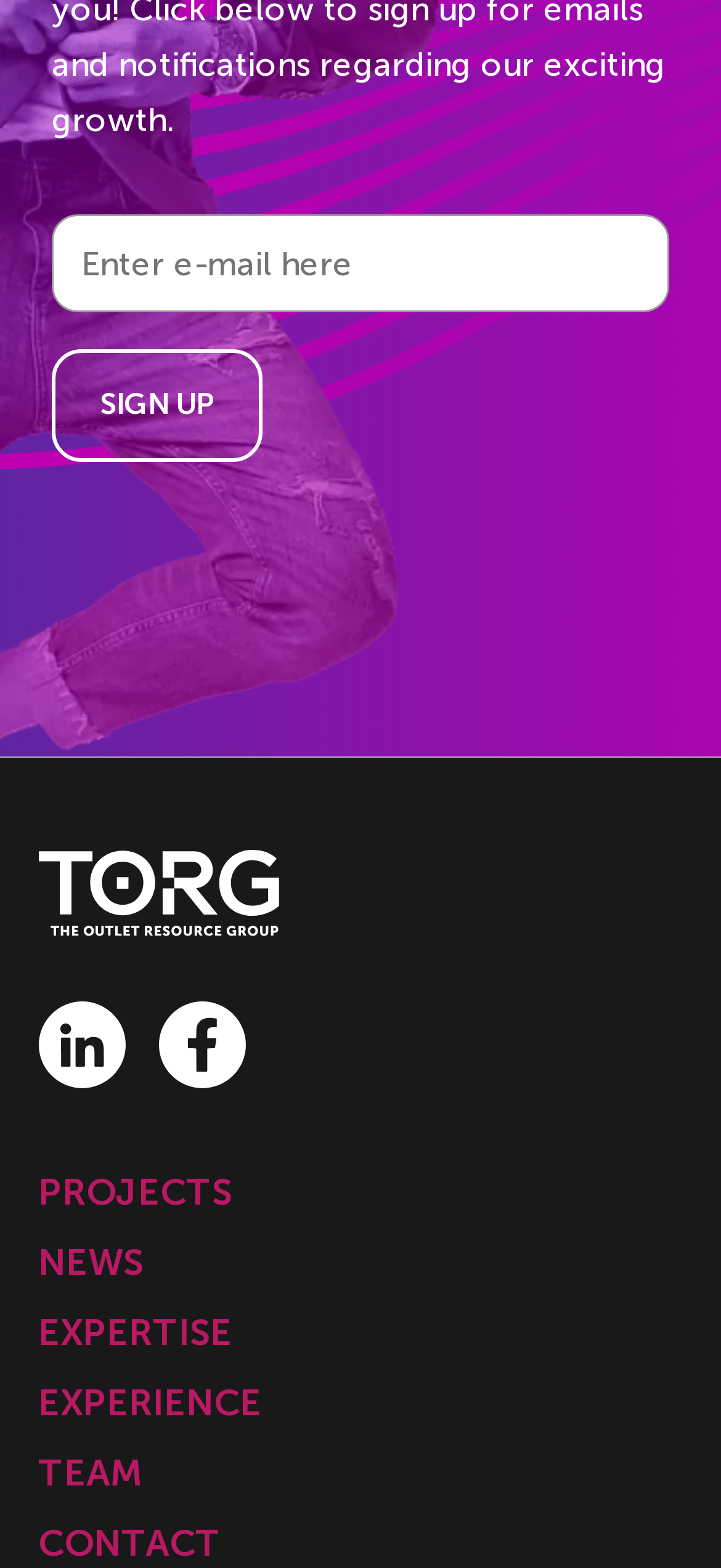Find the bounding box coordinates of the clickable region needed to perform the following instruction: "Click SIGN UP". The coordinates should be provided as four float numbers between 0 and 1, i.e., [left, top, right, bottom].

[0.072, 0.223, 0.364, 0.294]